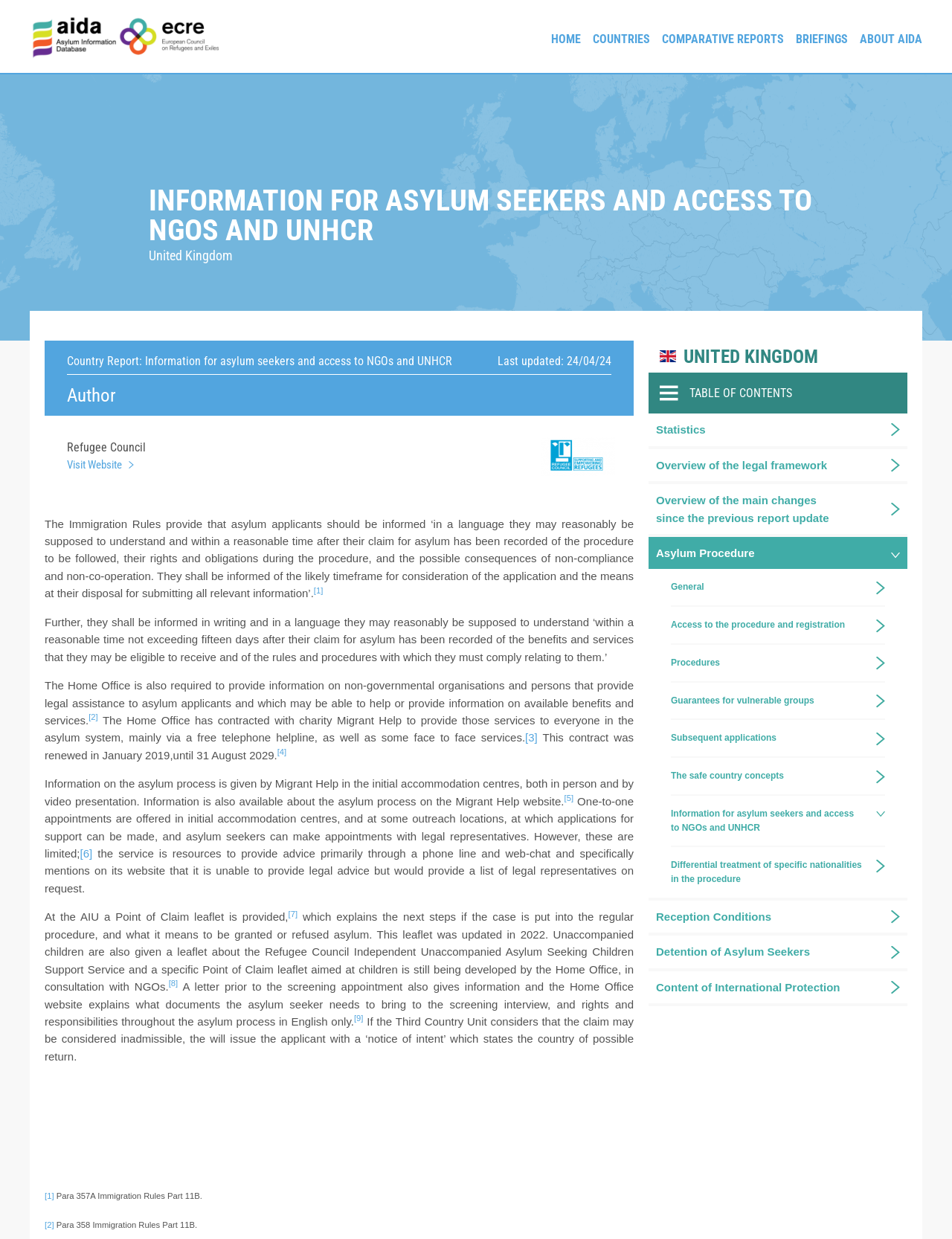Identify the bounding box for the given UI element using the description provided. Coordinates should be in the format (top-left x, top-left y, bottom-right x, bottom-right y) and must be between 0 and 1. Here is the description: (512) 236-8645

None